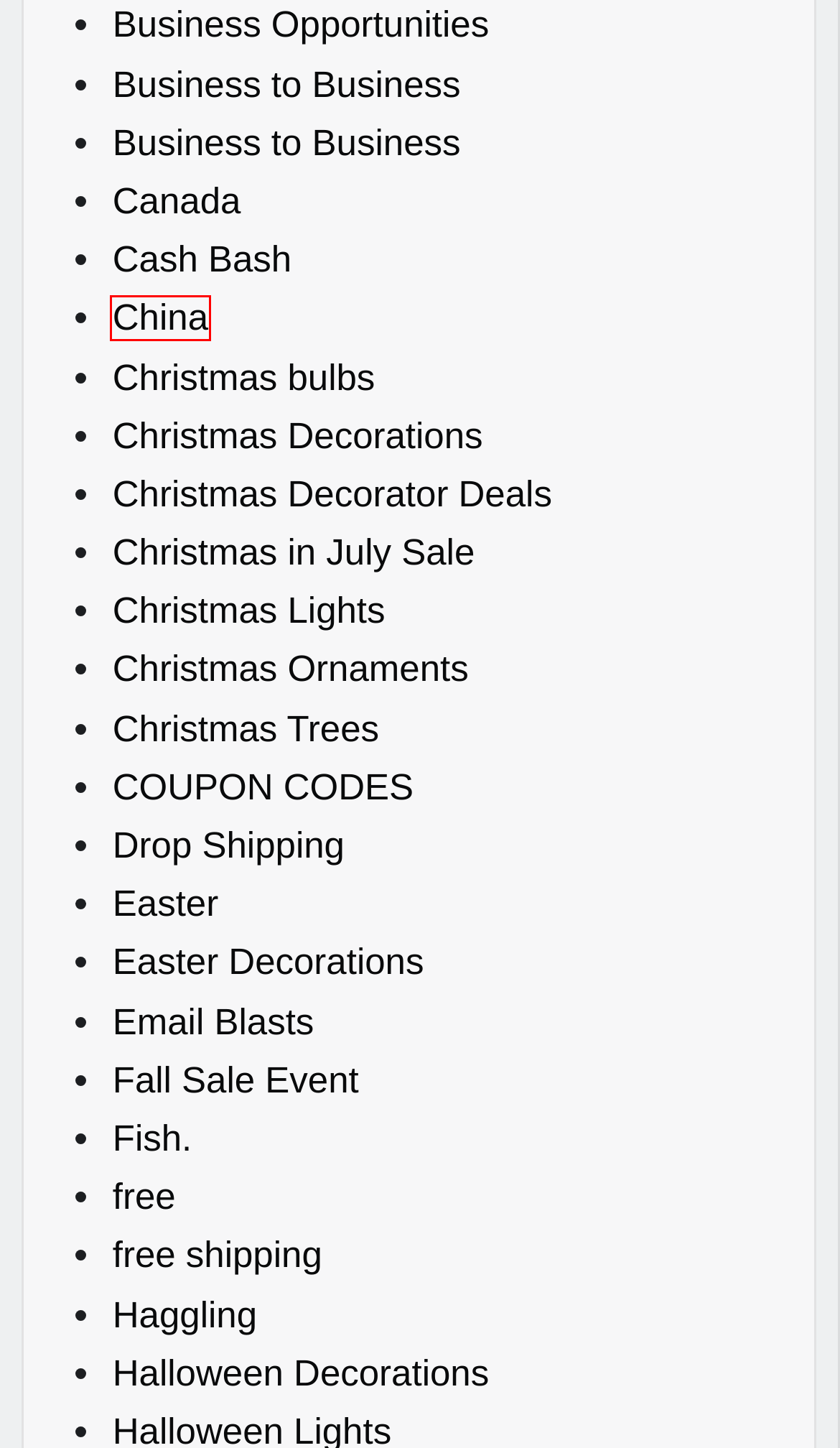You have been given a screenshot of a webpage with a red bounding box around a UI element. Select the most appropriate webpage description for the new webpage that appears after clicking the element within the red bounding box. The choices are:
A. Christmas in July Sale – Welcome to Team Santa Stores Inc E-Commerce Website
B. Cash Bash – Welcome to Team Santa Stores Inc E-Commerce Website
C. Fish. – Welcome to Team Santa Stores Inc E-Commerce Website
D. China – Welcome to Team Santa Stores Inc E-Commerce Website
E. Christmas Decorator Deals – Welcome to Team Santa Stores Inc E-Commerce Website
F. free – Welcome to Team Santa Stores Inc E-Commerce Website
G. Business Opportunities – Welcome to Team Santa Stores Inc E-Commerce Website
H. Christmas Decorations – Welcome to Team Santa Stores Inc E-Commerce Website

D